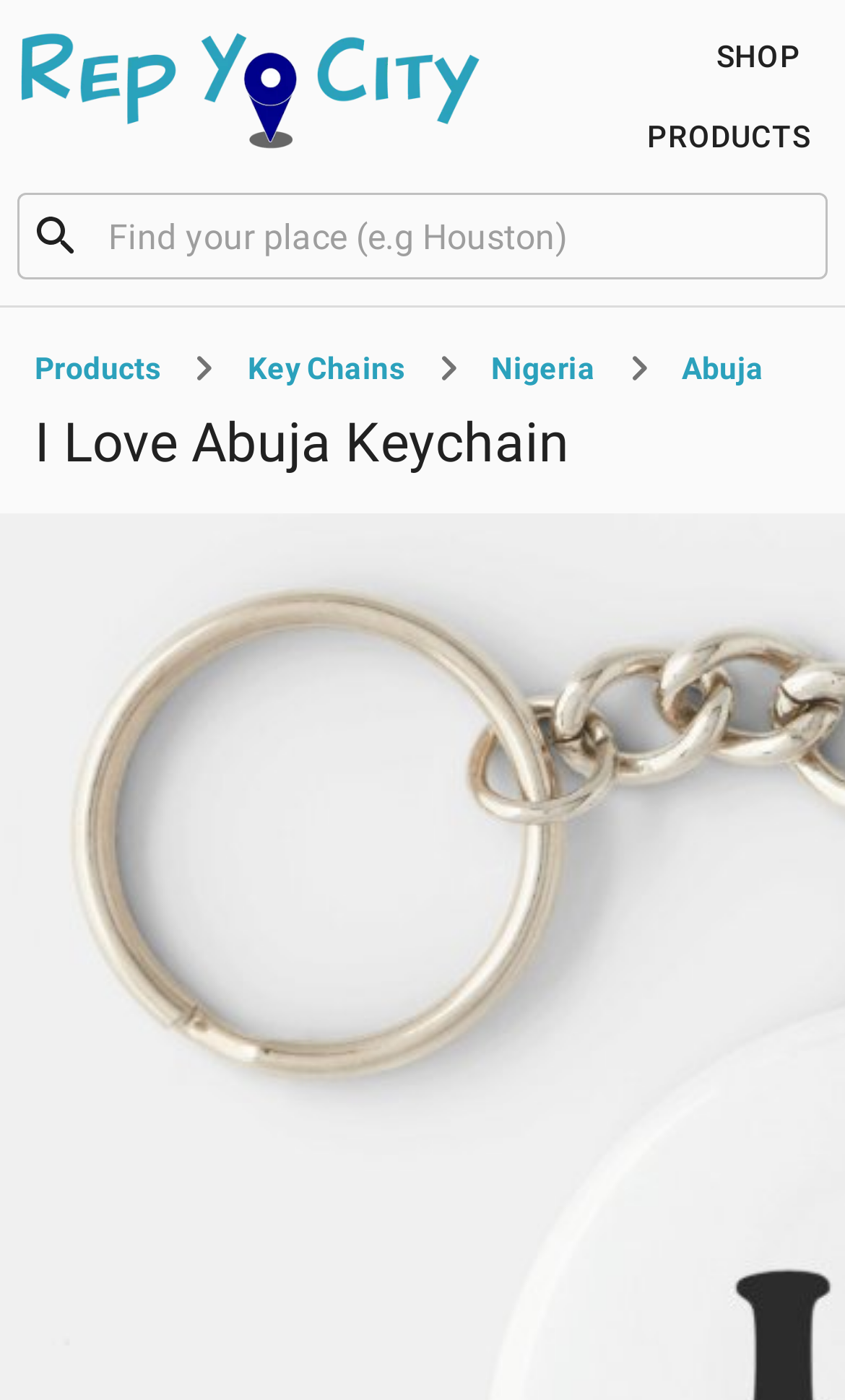Provide a comprehensive description of the webpage.

The webpage is an e-commerce page for a keychain product, specifically the "I Love Abuja Keychain". At the top left corner, there is a link to the homepage accompanied by the "Rep Yo City" logo. Next to it, there is a search combobox with a textbox to input a location, such as "Houston", and a button to open the search results.

Below the search combobox, there are three links: "Find your place" on the top right, "SHOP" in the middle, and another "Find your place" link at the bottom right. The "SHOP" link is accompanied by a "PRODUCTS" label.

On the left side of the page, there is a navigation breadcrumb that displays the product categories, including "Products", "Key Chains", "Nigeria", and "Abuja". The "Abuja" link is the last item in the breadcrumb, indicating that the current page is related to Abuja.

The keychain product is likely displayed prominently on the page, featuring the letter "I" in big black lettering with a red heart at the top and the location "Abuja" in big black lettering at the bottom.